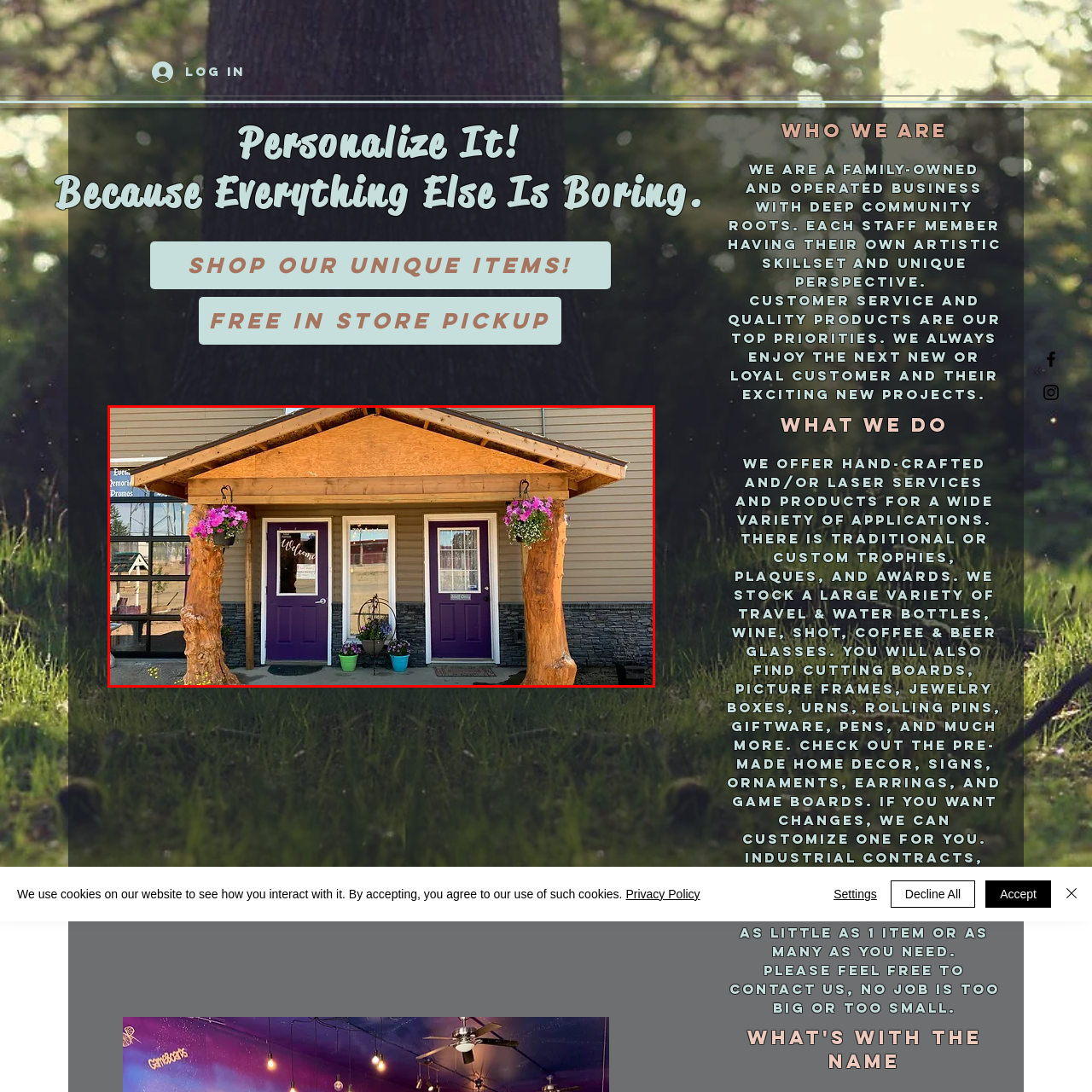Refer to the image within the red box and answer the question concisely with a single word or phrase: What is in the flower pots?

colorful blooms